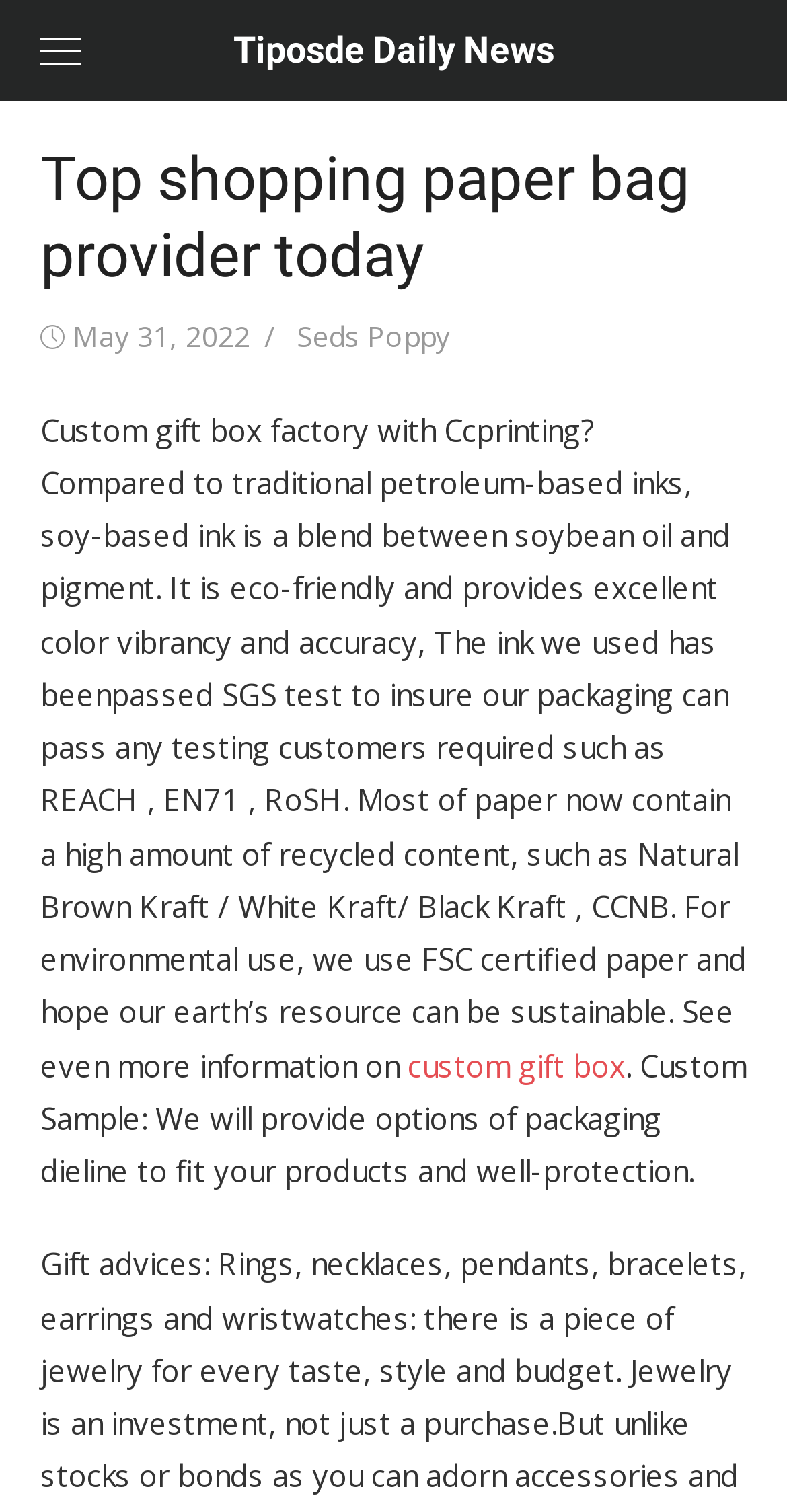Extract the heading text from the webpage.

Top shopping paper bag provider today